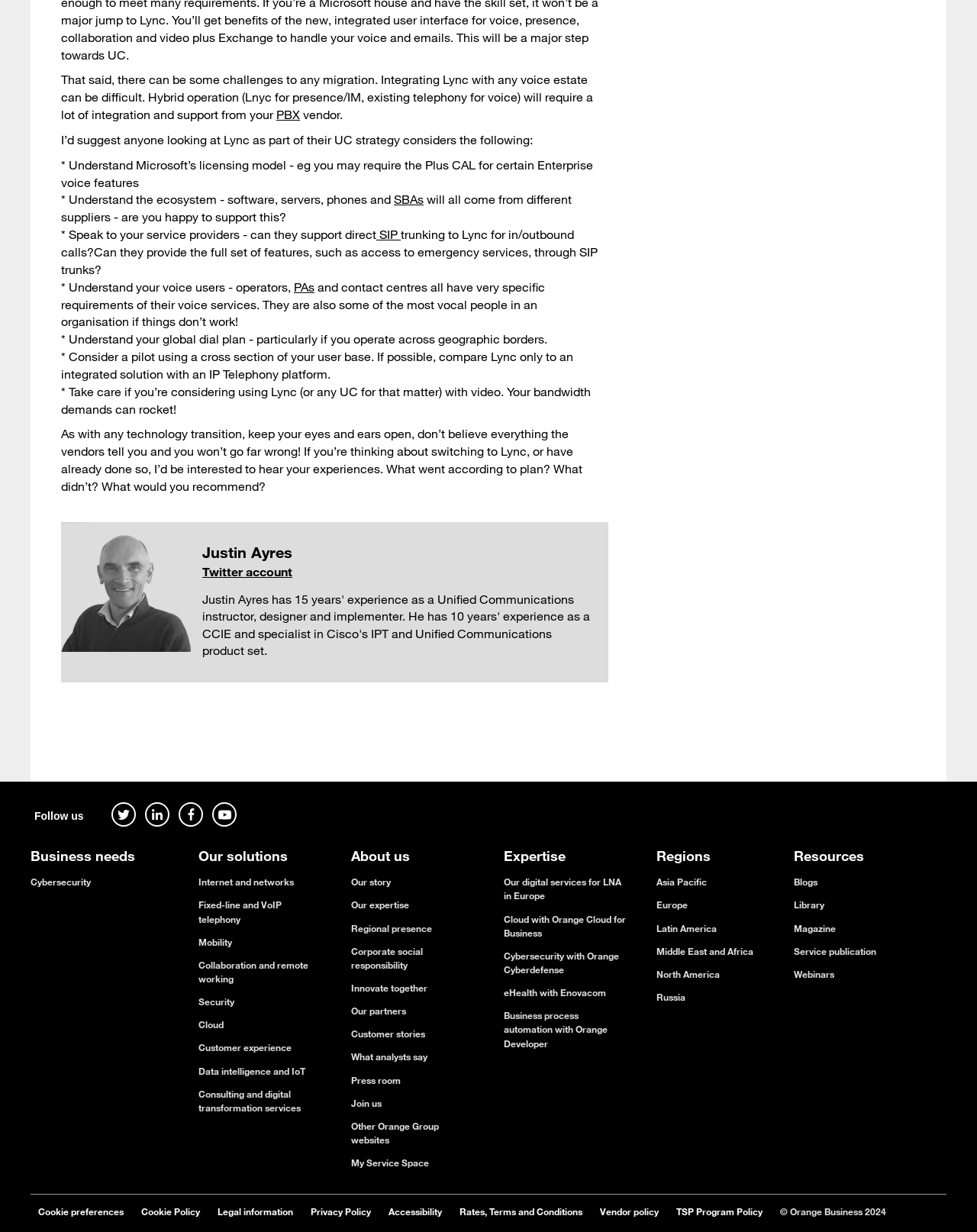Please provide a one-word or phrase answer to the question: 
What is the purpose of the 'Follow us' section?

To connect with the company on social media